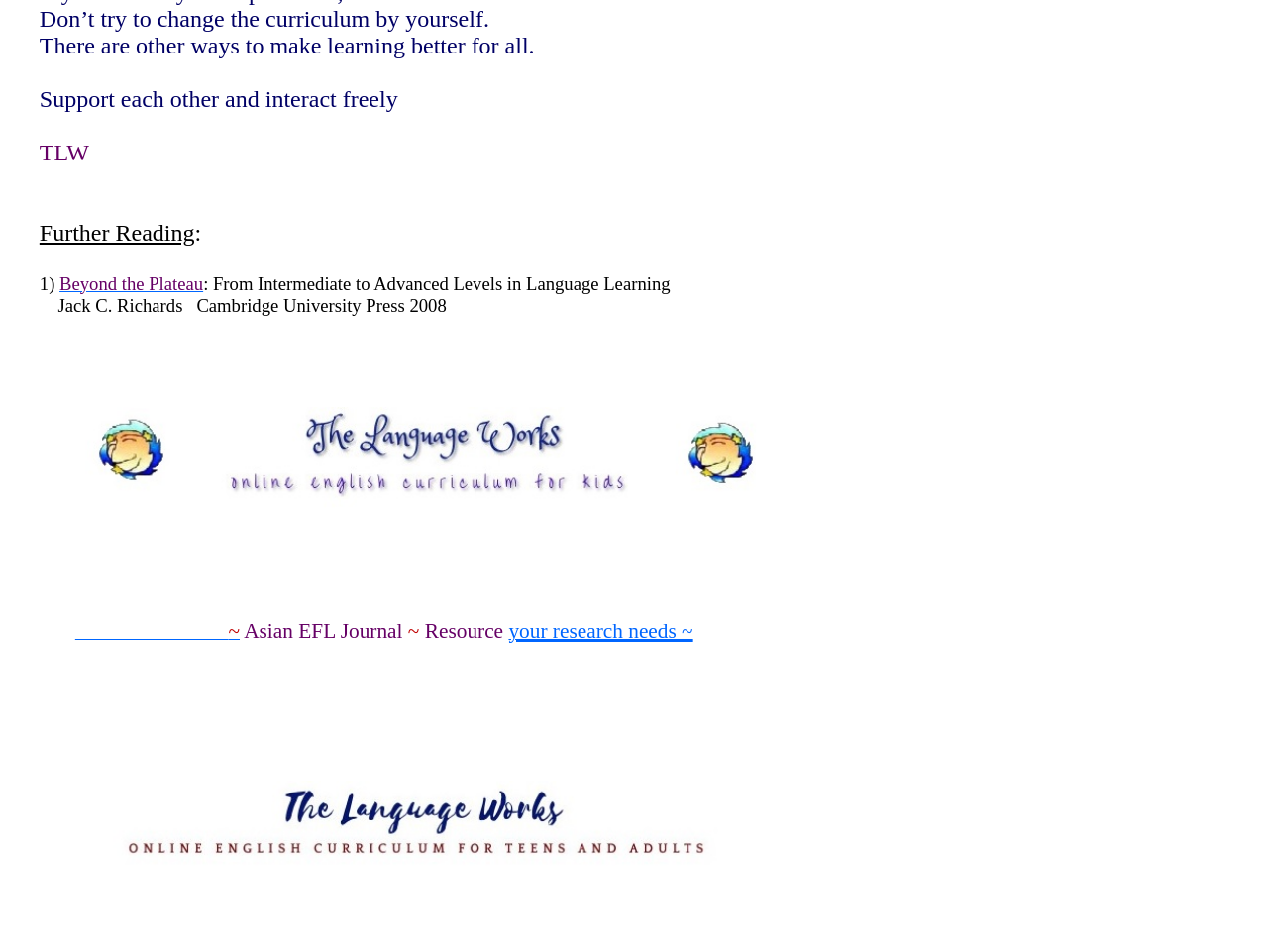What is the purpose of the 'TLW' mentioned?
Based on the visual content, answer with a single word or a brief phrase.

Not specified